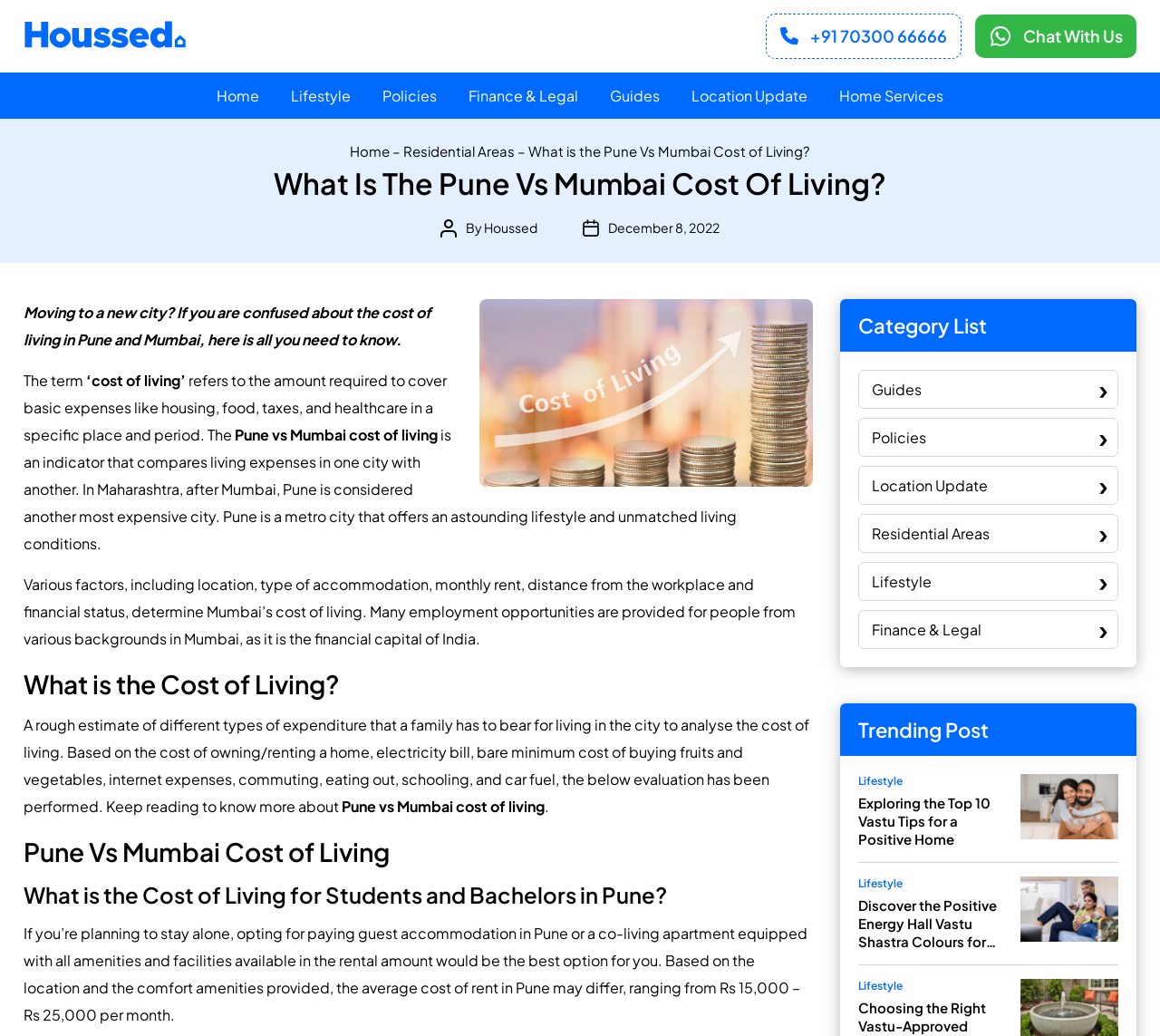Please locate the bounding box coordinates of the element that needs to be clicked to achieve the following instruction: "Read the 'What is the Pune Vs Mumbai Cost of Living?' article". The coordinates should be four float numbers between 0 and 1, i.e., [left, top, right, bottom].

[0.02, 0.159, 0.98, 0.194]